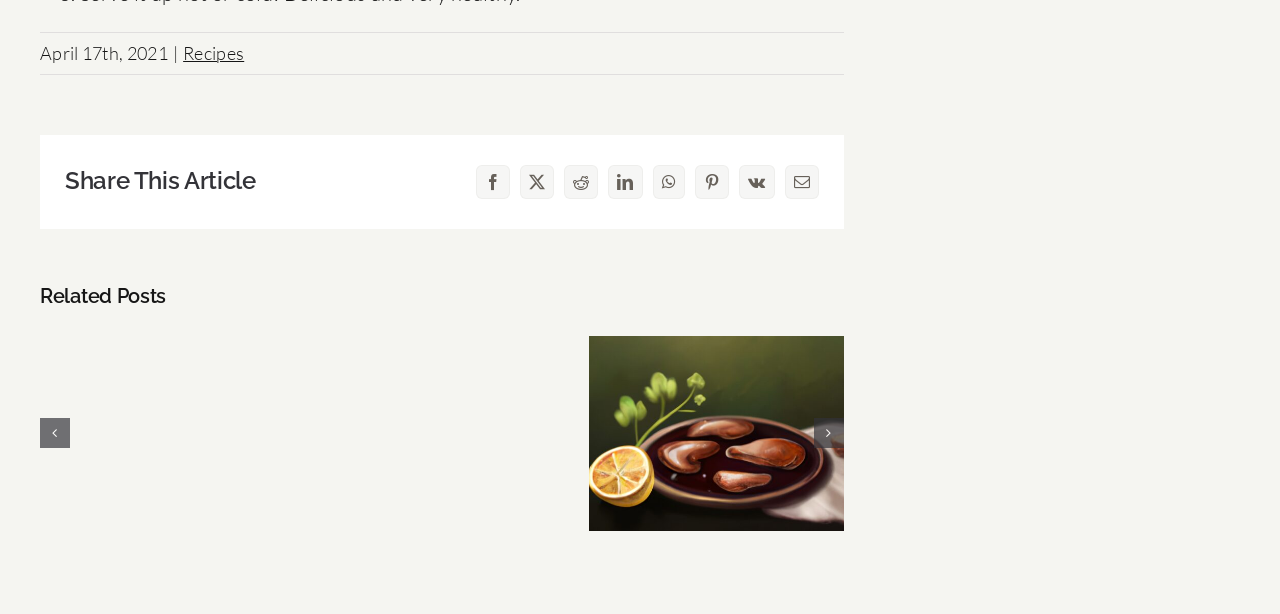Please identify the bounding box coordinates of the element on the webpage that should be clicked to follow this instruction: "Share this article on Facebook". The bounding box coordinates should be given as four float numbers between 0 and 1, formatted as [left, top, right, bottom].

[0.371, 0.268, 0.398, 0.324]